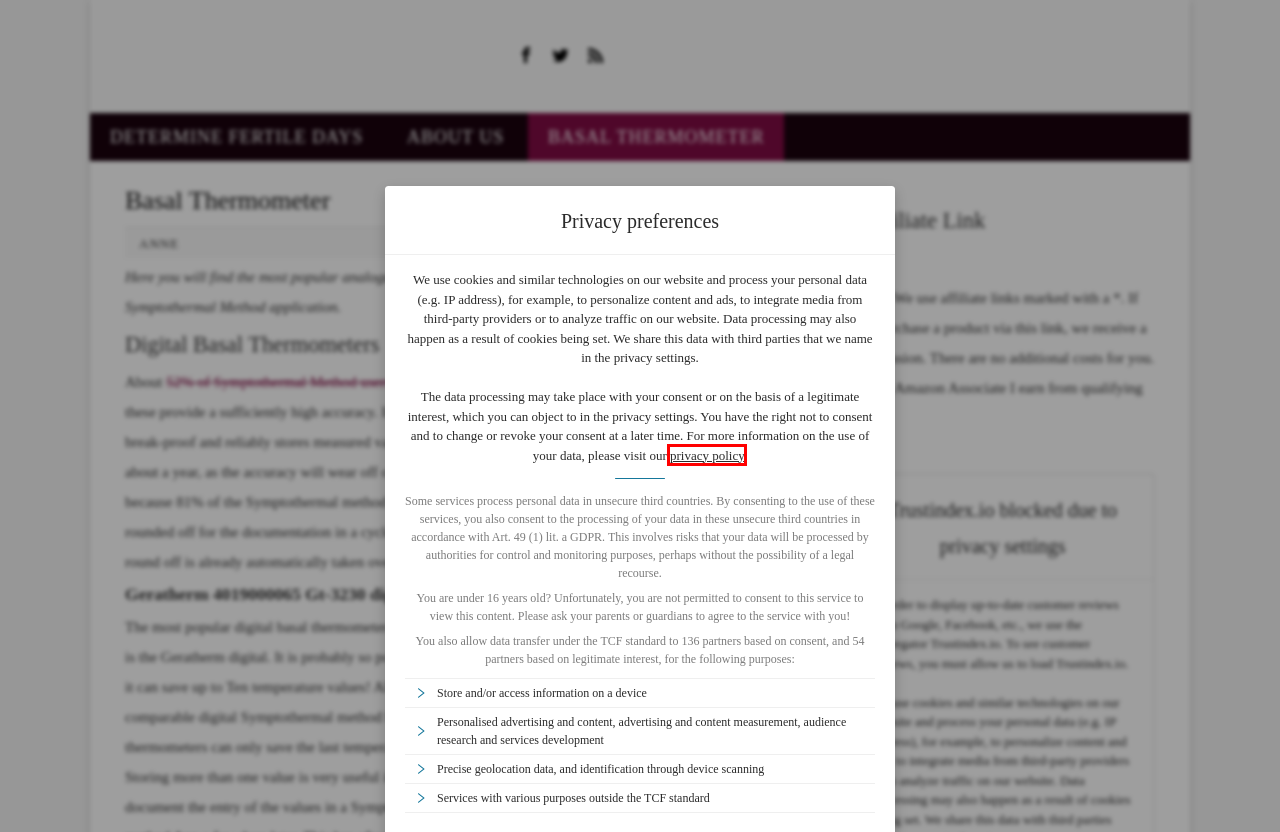Evaluate the webpage screenshot and identify the element within the red bounding box. Select the webpage description that best fits the new webpage after clicking the highlighted element. Here are the candidates:
A. Bloody discharge - What does it mean?
B. Determine Fertile Days - fertility-tv.com
C. Get Pregnant with Natural Methods Archive - fertility-tv.com
D. Imprint - fertility-tv.com
E. About us - fertility-tv.com
F. Real Cookie Banner: GDPR & ePrivacy Cookie Consent
G. Data Privacy Policy - fertility-tv.com
H. fertility-tv.com

G